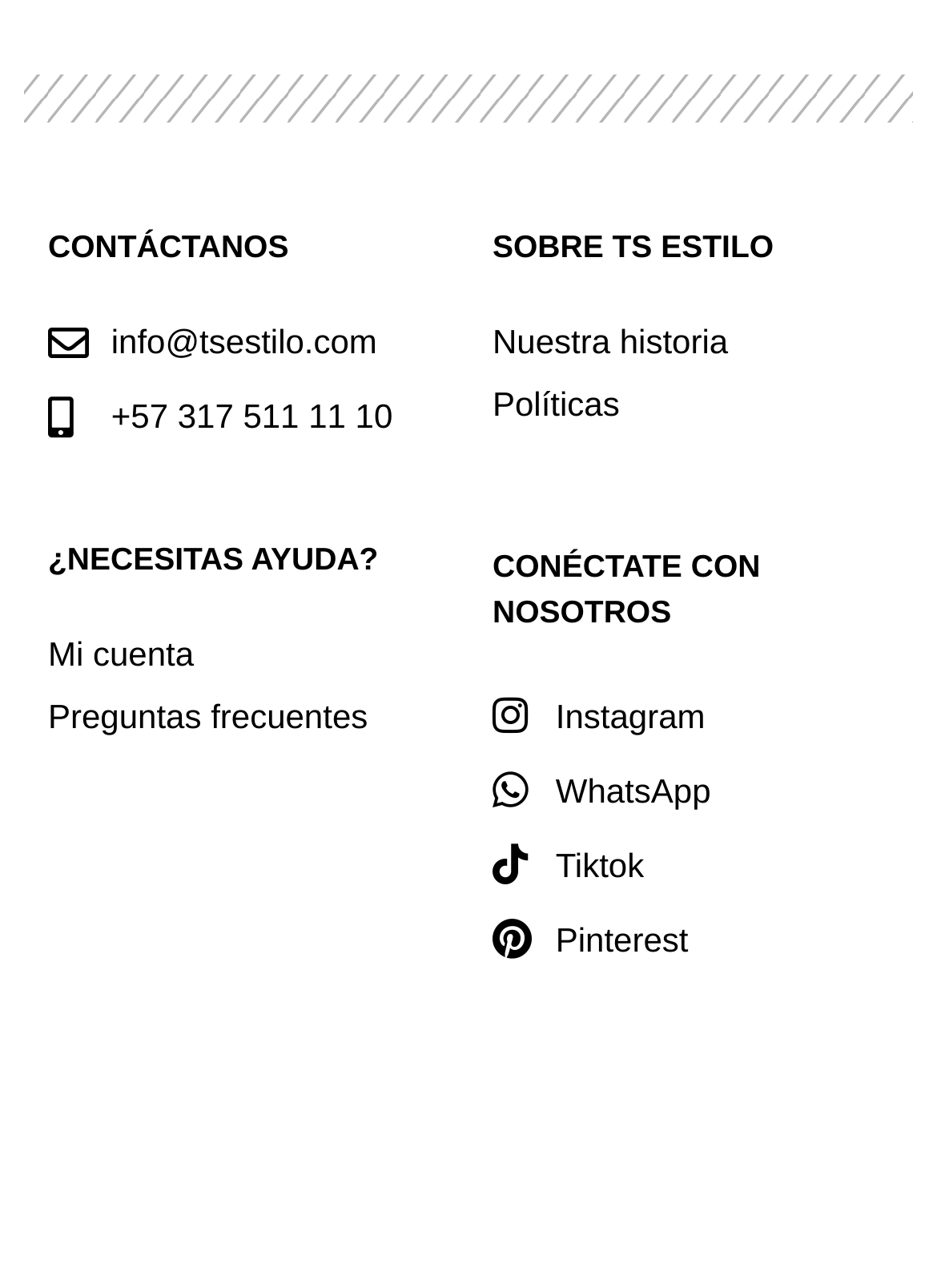Please provide a brief answer to the following inquiry using a single word or phrase:
What is the email address to contact?

info@tsestilo.com